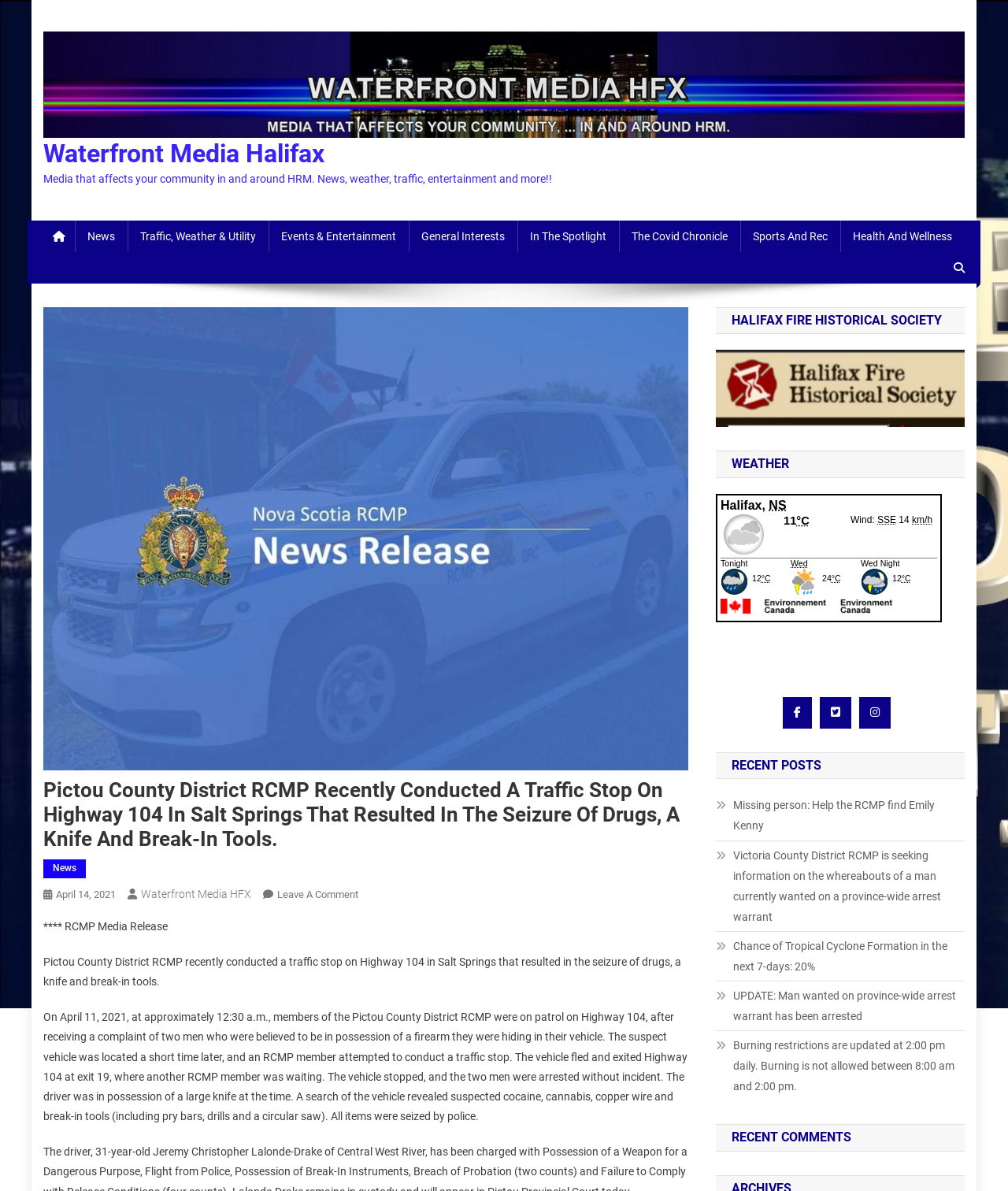Find the bounding box coordinates of the clickable area required to complete the following action: "Read the article about Pictou County District RCMP".

[0.043, 0.653, 0.683, 0.715]